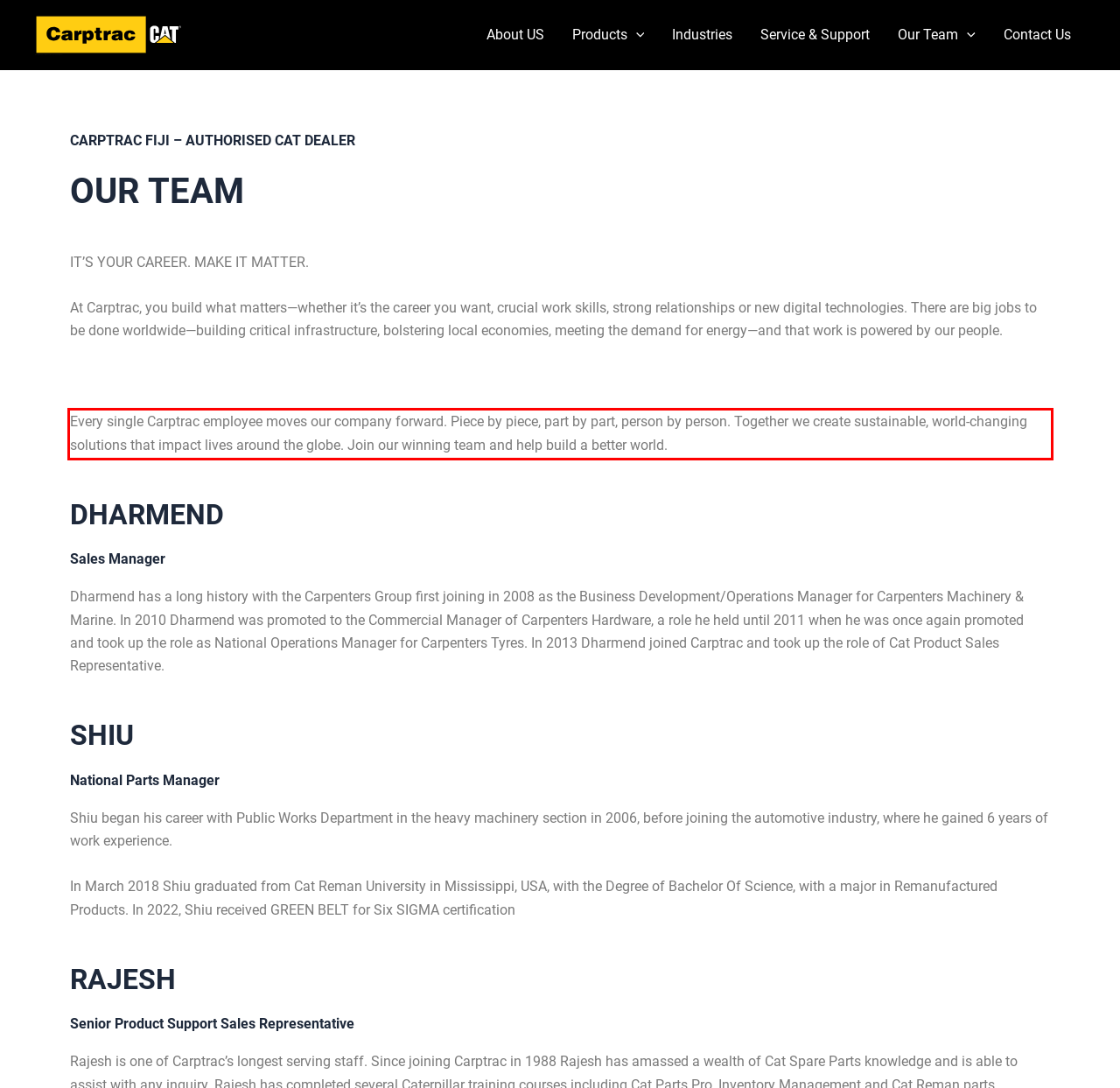You are given a screenshot with a red rectangle. Identify and extract the text within this red bounding box using OCR.

Every single Carptrac employee moves our company forward. Piece by piece, part by part, person by person. Together we create sustainable, world-changing solutions that impact lives around the globe. Join our winning team and help build a better world.